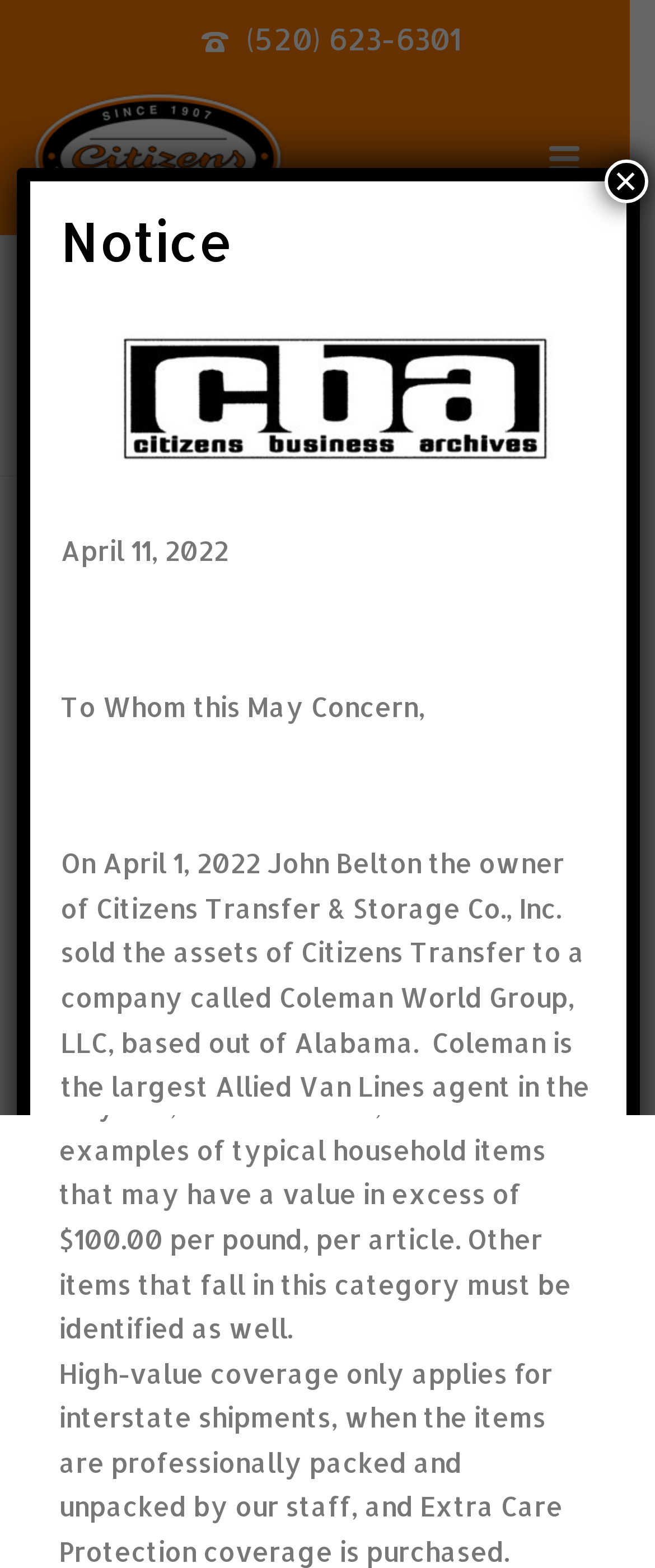Provide a one-word or one-phrase answer to the question:
What is the text on the link at the top of the webpage?

HOME